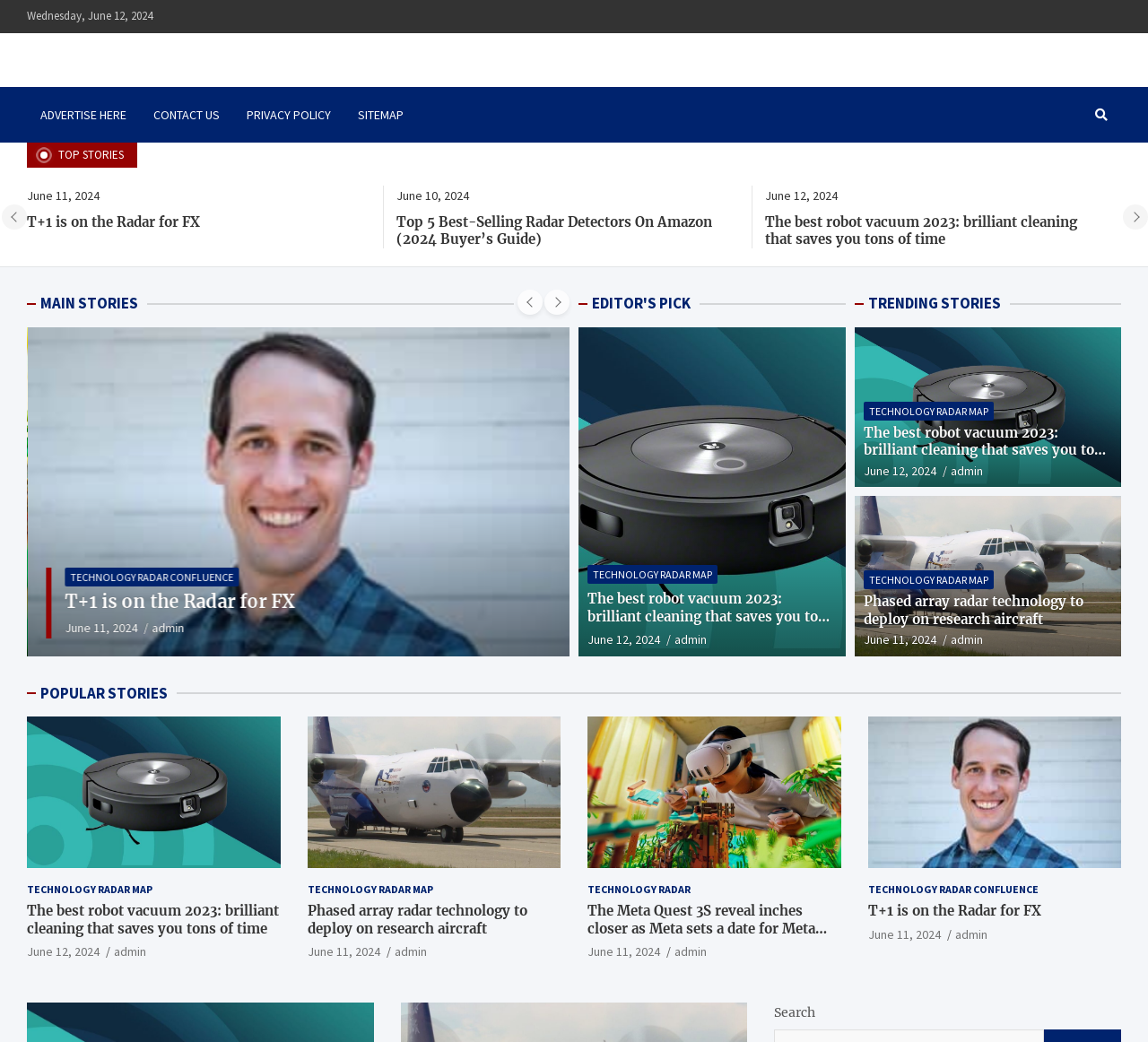How many 'TECHNOLOGY RADAR MAP' links are present on the webpage?
Utilize the image to construct a detailed and well-explained answer.

There are three 'TECHNOLOGY RADAR MAP' links present on the webpage, located at different sections.